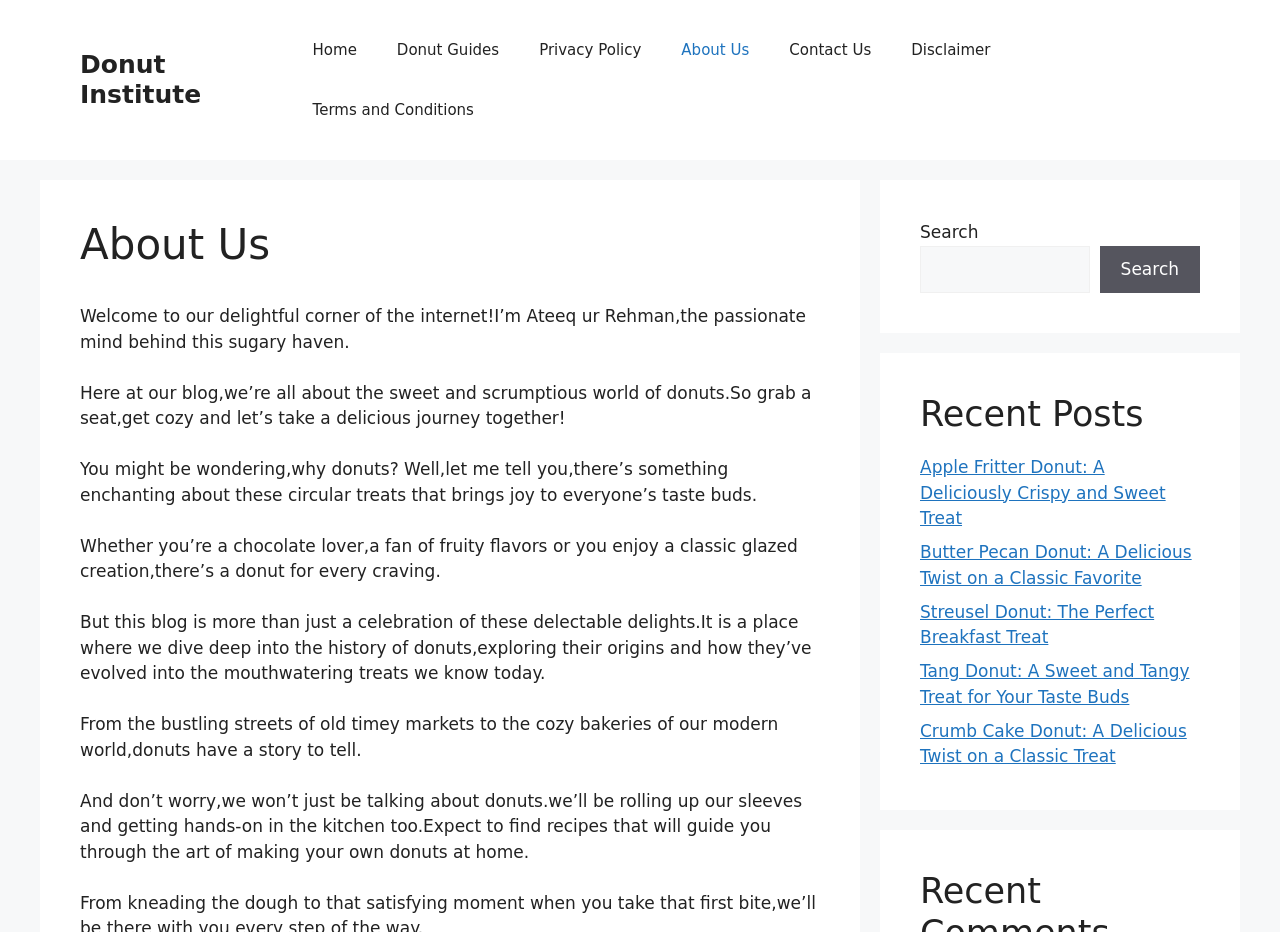What is the search function for?
Carefully examine the image and provide a detailed answer to the question.

I determined the answer by looking at the search element with a text input field and a button, which suggests that users can search for specific content on the website.